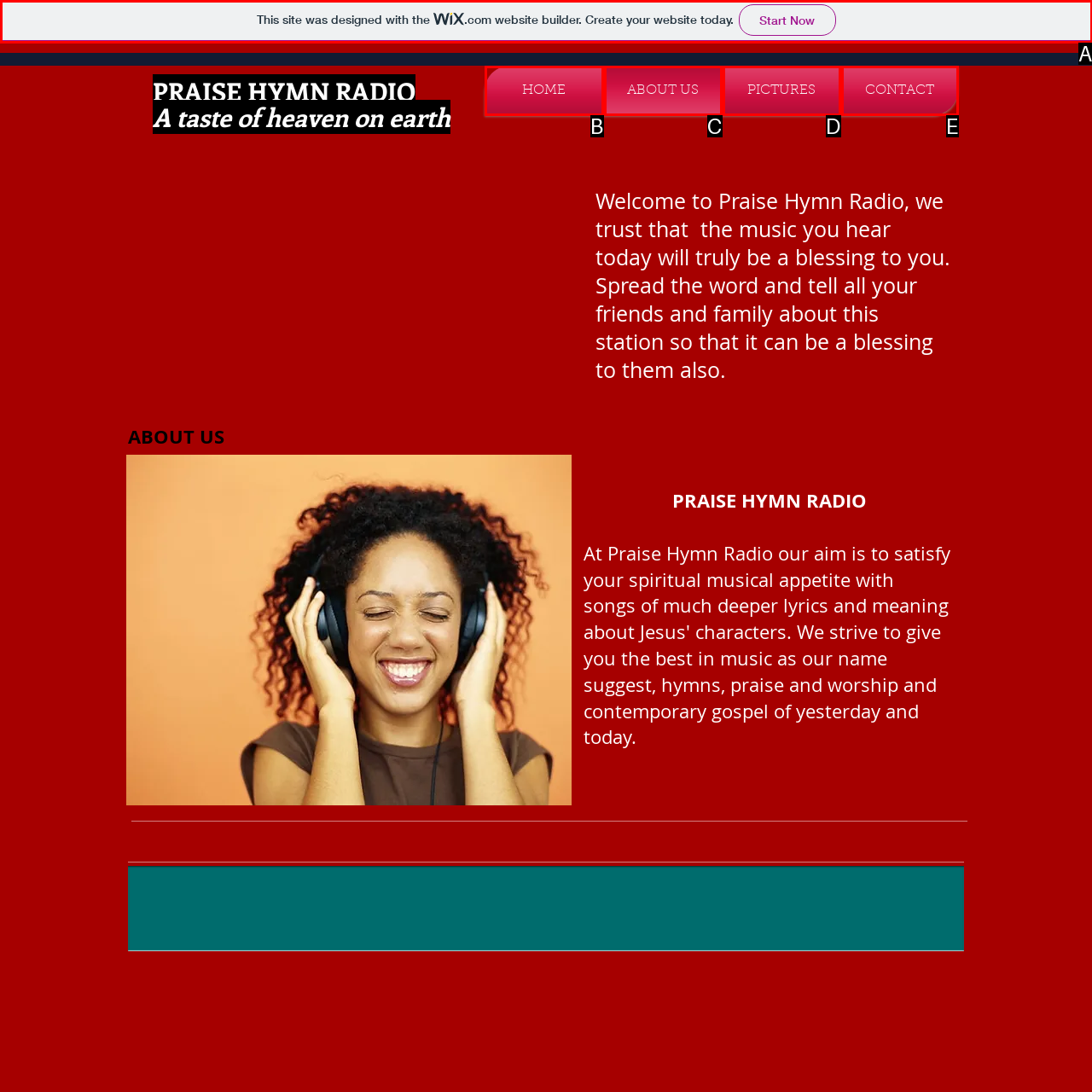Given the description: ABOUT US, choose the HTML element that matches it. Indicate your answer with the letter of the option.

C